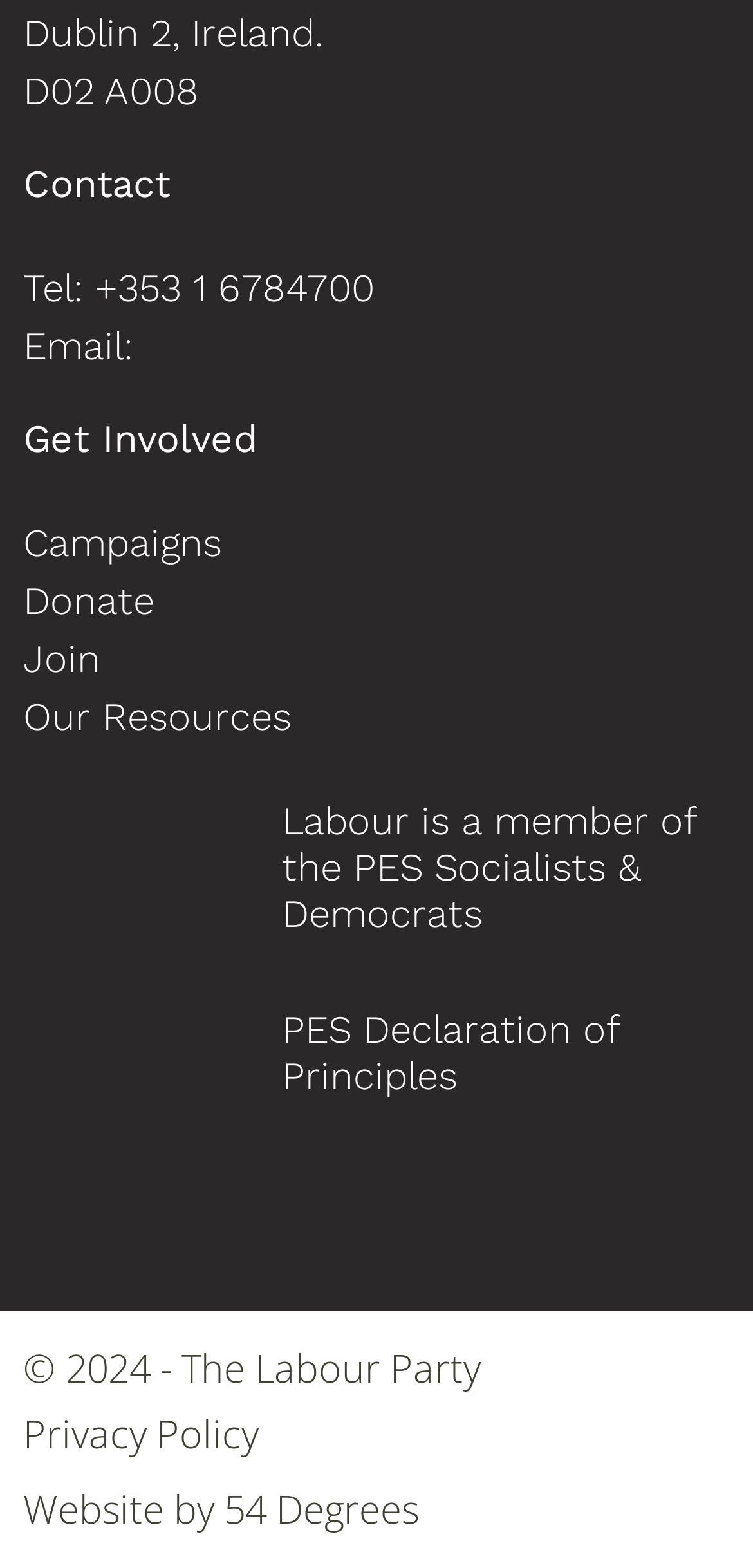Please specify the bounding box coordinates of the clickable region necessary for completing the following instruction: "Donate to the Labour Party". The coordinates must consist of four float numbers between 0 and 1, i.e., [left, top, right, bottom].

[0.031, 0.368, 0.205, 0.398]